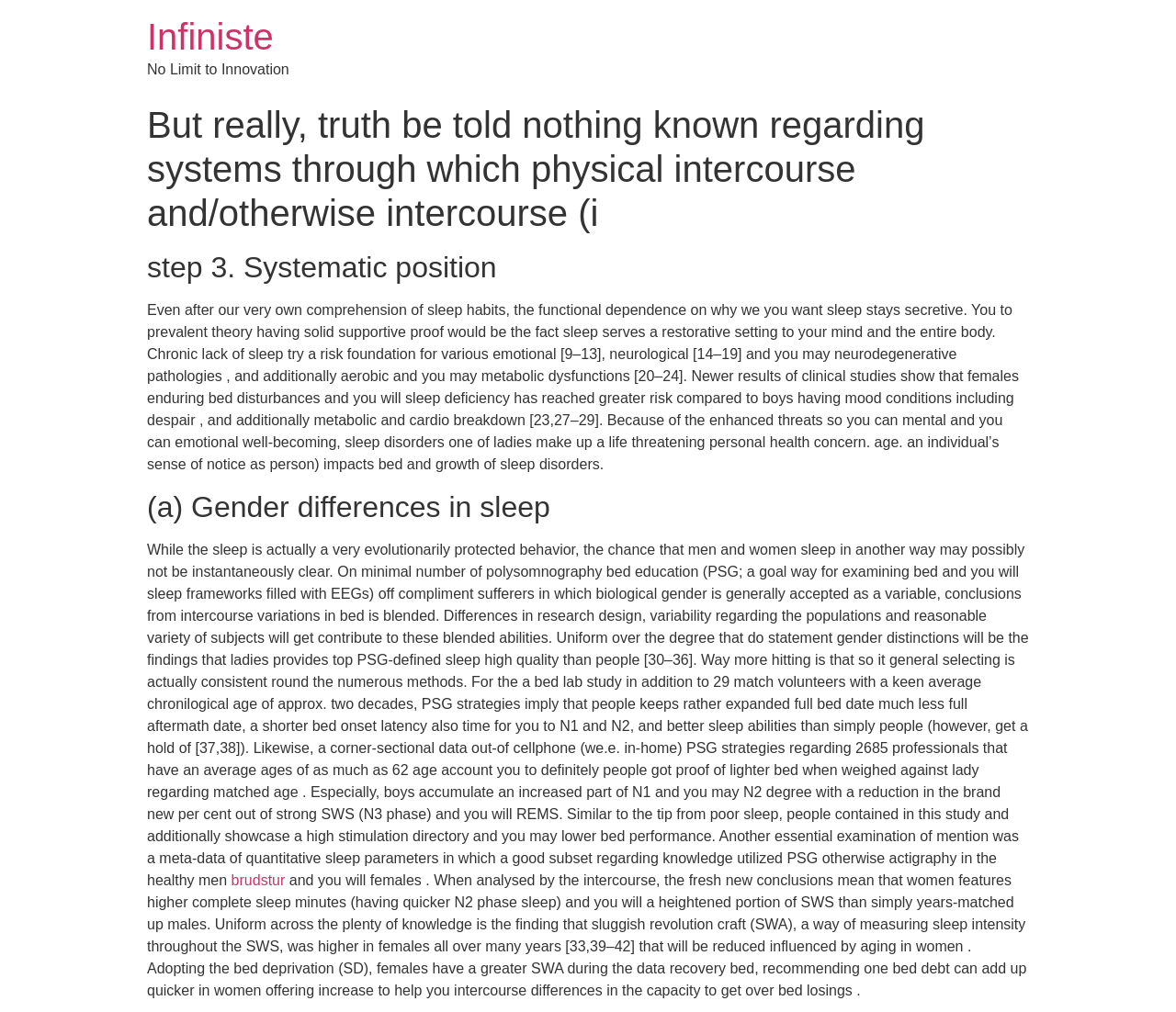Identify the bounding box coordinates of the HTML element based on this description: "Infiniste".

[0.125, 0.016, 0.233, 0.056]